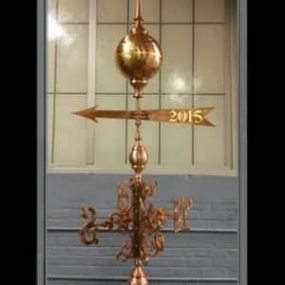Describe every important feature and element in the image comprehensively.

This image showcases a beautifully crafted copper weathervane, known as the "Basketball Banner Weathervane," designed to represent both artistry and functionality. The structure features an elegant globe atop a finely detailed arrow pointing to the year "2015." Intricate designs adorn the body of the weathervane, indicative of traditional craftsmanship. It serves as a stunning decorative piece that can embellish rooftops, particularly for sports enthusiasts or institutions celebrating basketball. This weathervane is part of a collection highlighting various designs, each capturing the charm and character of historical and modern architecture.